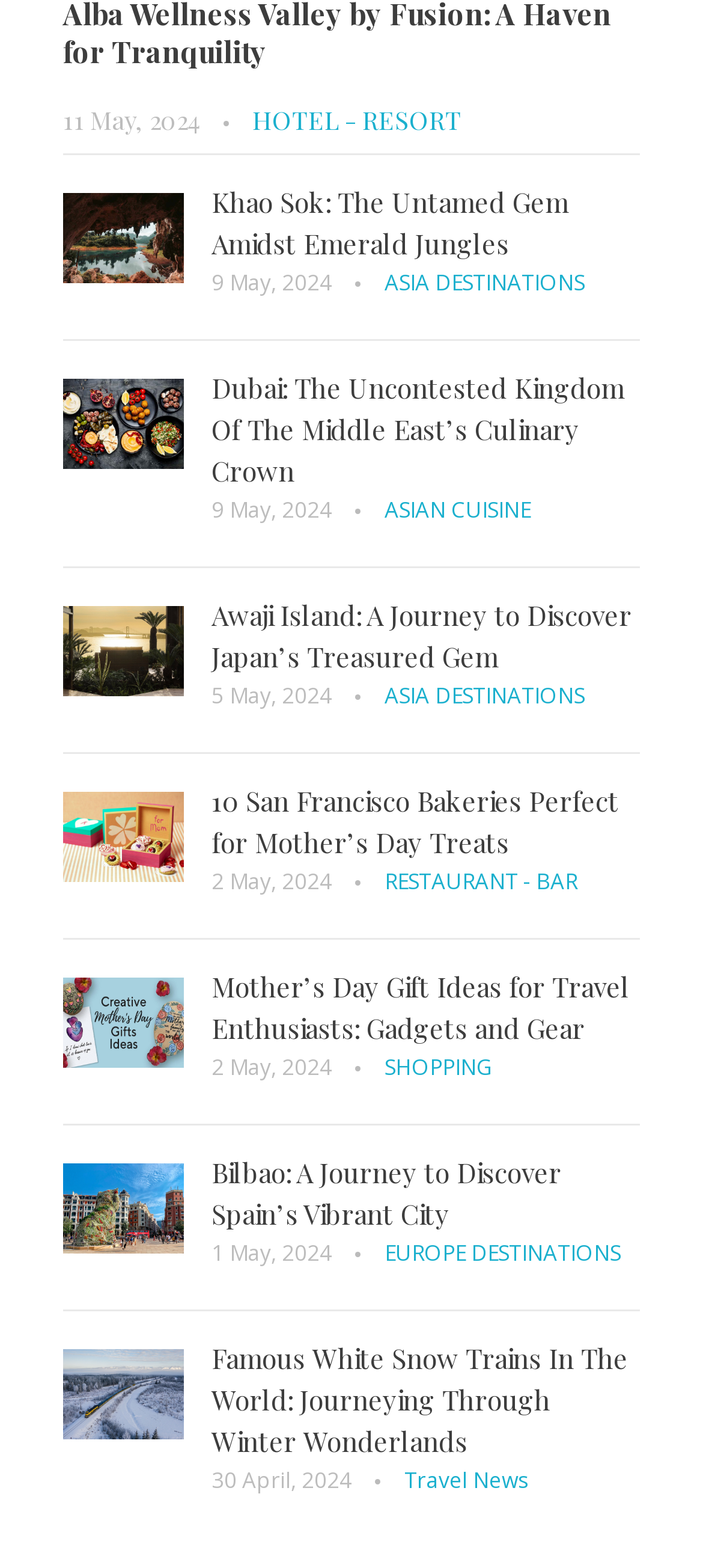Identify the bounding box coordinates for the UI element described by the following text: "Travel News". Provide the coordinates as four float numbers between 0 and 1, in the format [left, top, right, bottom].

[0.575, 0.934, 0.752, 0.954]